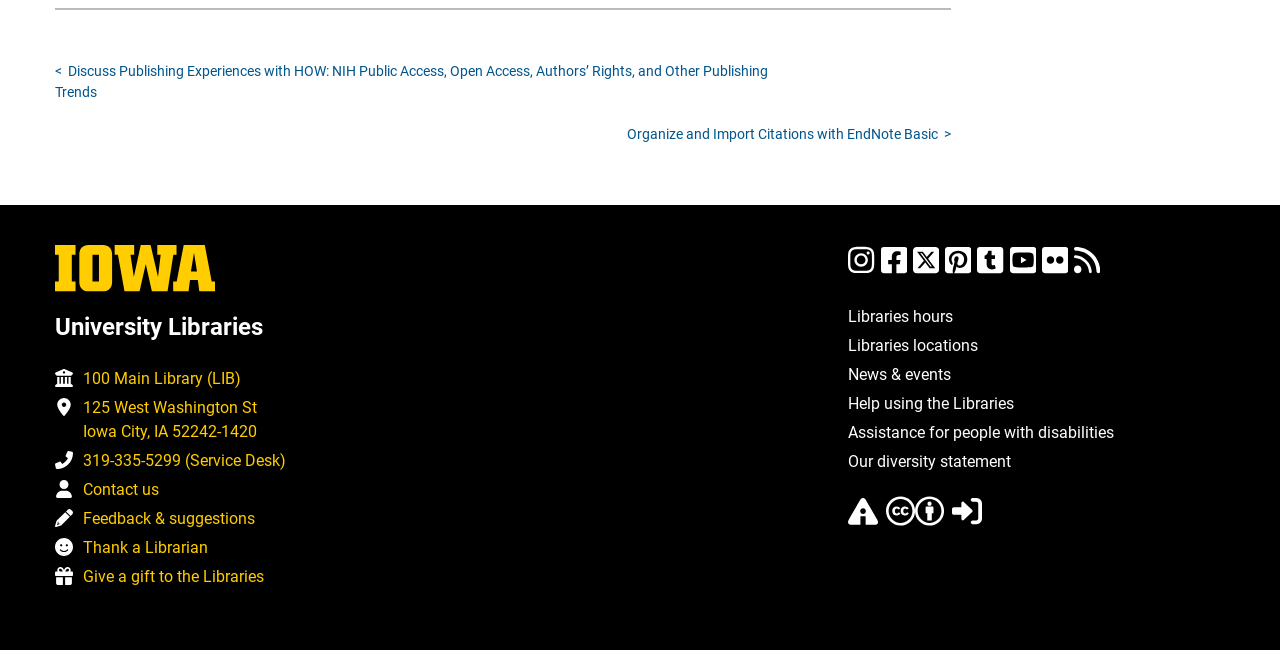Provide the bounding box for the UI element matching this description: "Feedback & suggestions".

[0.065, 0.776, 0.199, 0.821]